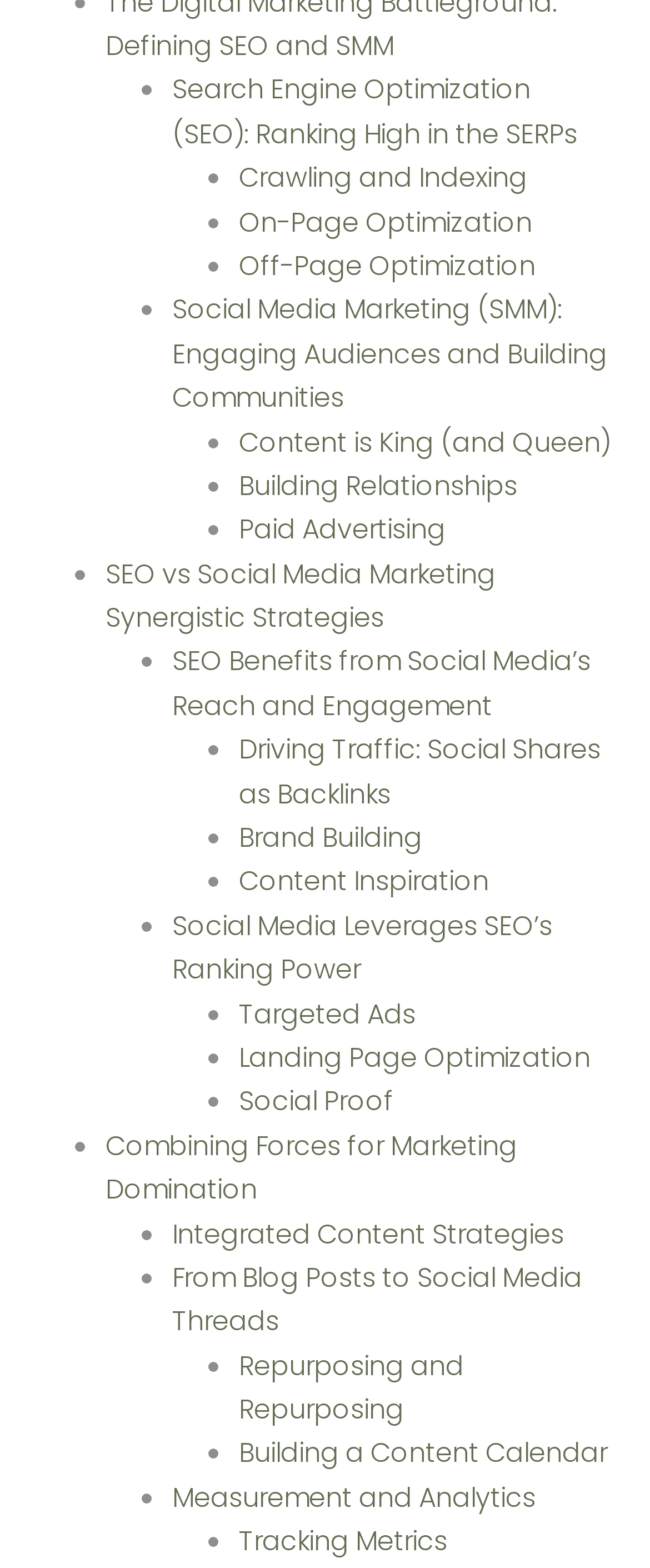Identify the bounding box for the UI element described as: "Targeted Ads". The coordinates should be four float numbers between 0 and 1, i.e., [left, top, right, bottom].

[0.368, 0.634, 0.64, 0.659]